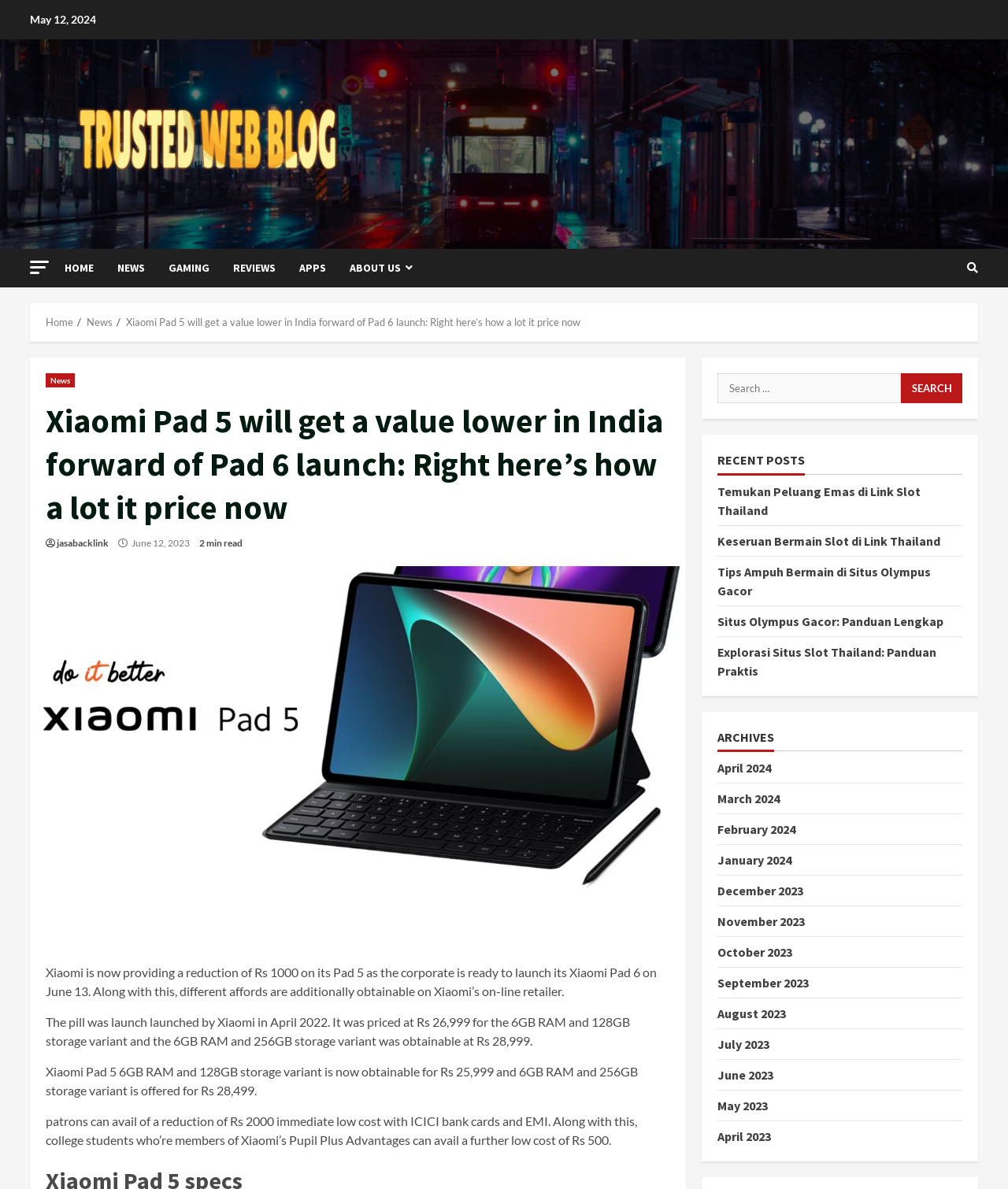Determine the bounding box coordinates of the section to be clicked to follow the instruction: "Search for something". The coordinates should be given as four float numbers between 0 and 1, formatted as [left, top, right, bottom].

[0.894, 0.314, 0.955, 0.339]